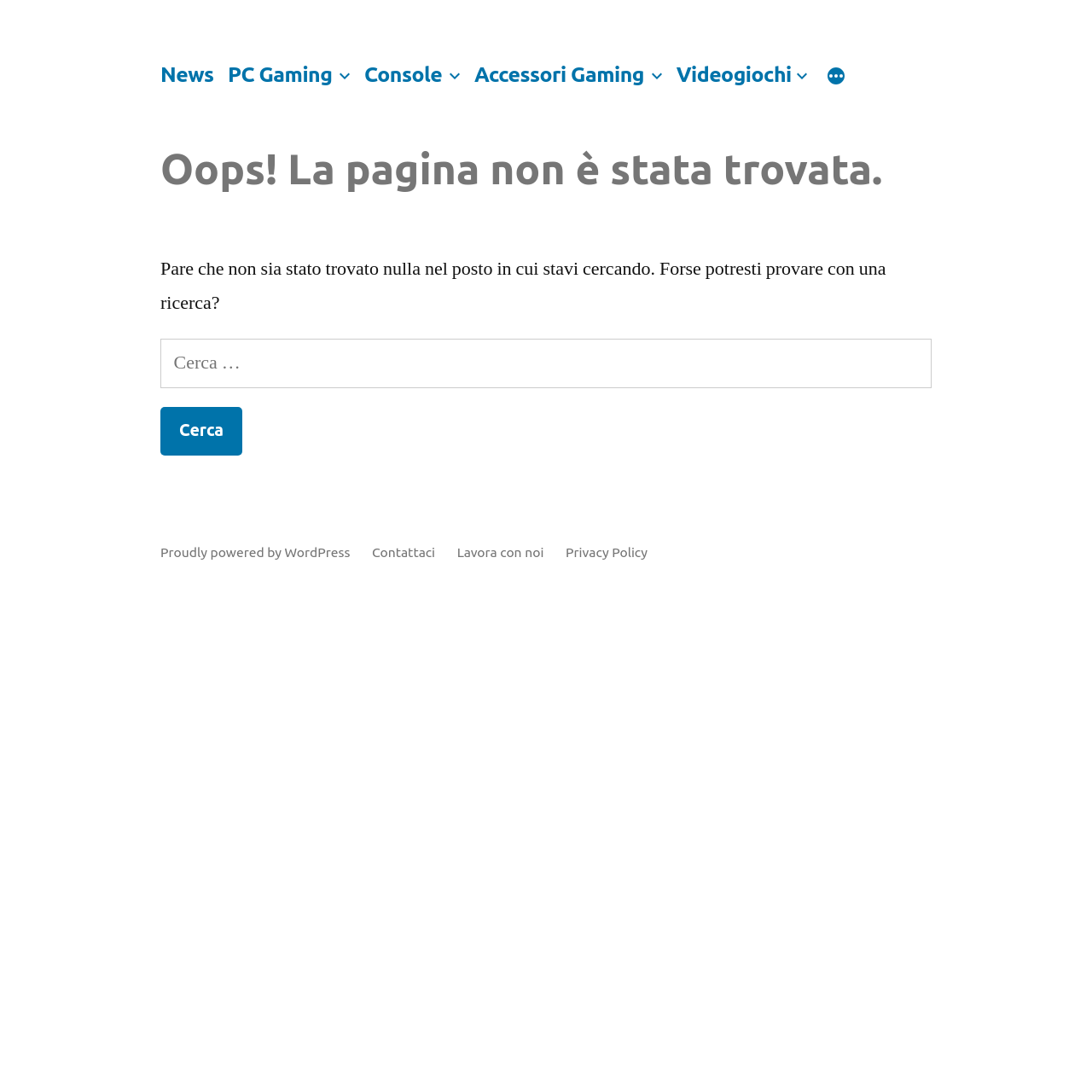Pinpoint the bounding box coordinates for the area that should be clicked to perform the following instruction: "Check out the article on SPLC".

None